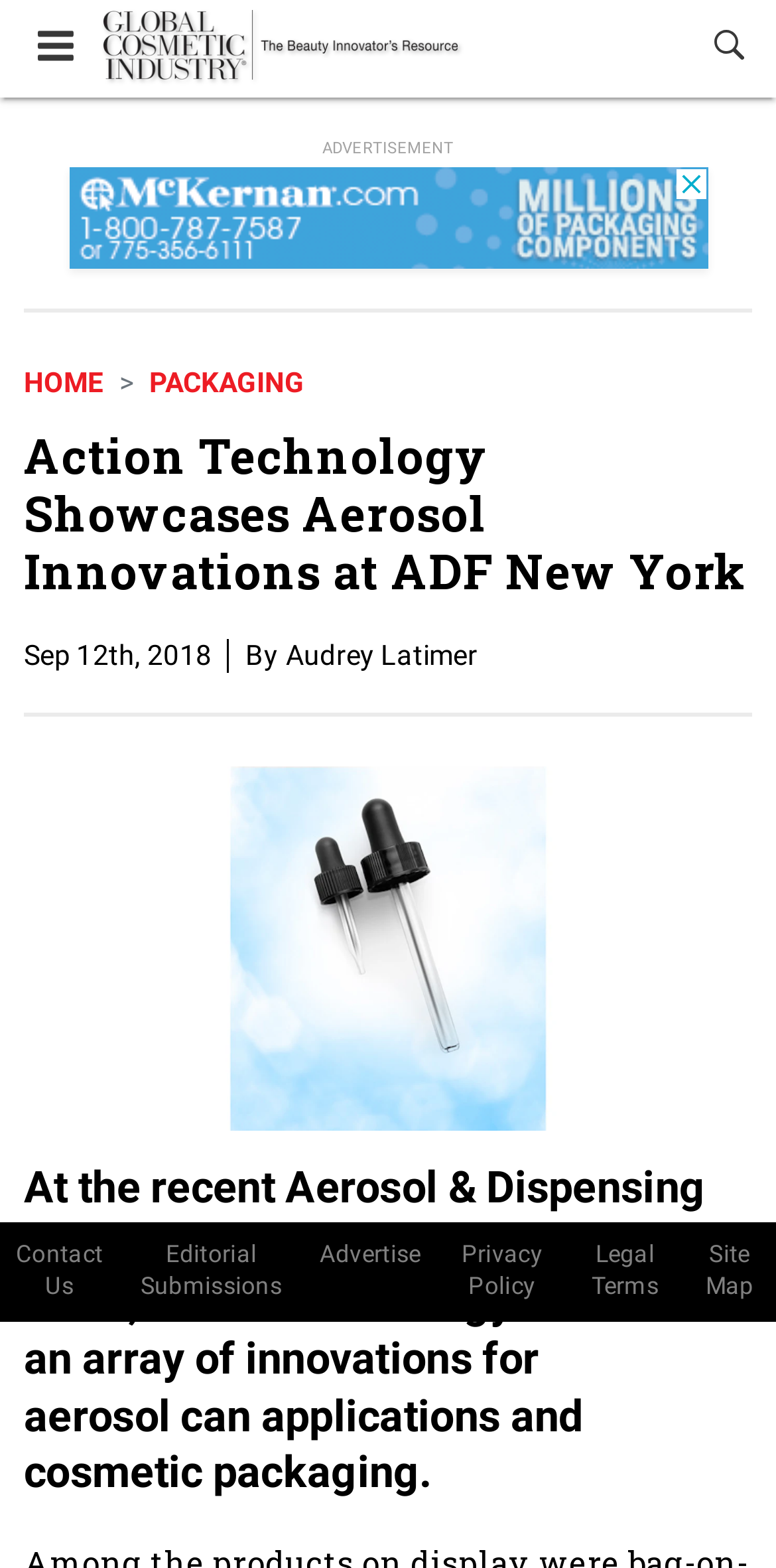Identify the bounding box coordinates of the specific part of the webpage to click to complete this instruction: "Search for something".

[0.897, 0.012, 0.959, 0.045]